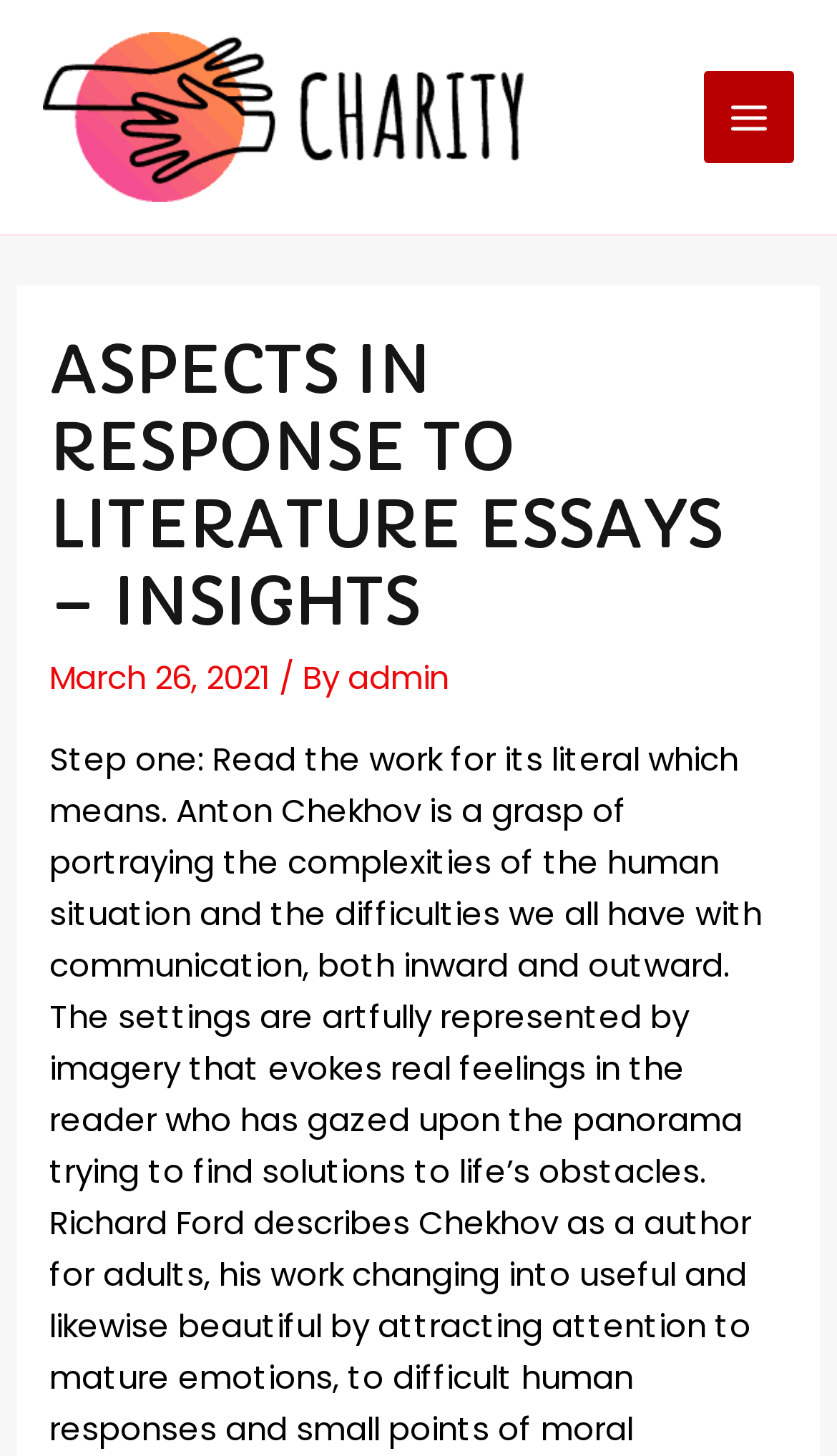What is the category of the essay?
Answer the question based on the image using a single word or a brief phrase.

Response To Literature